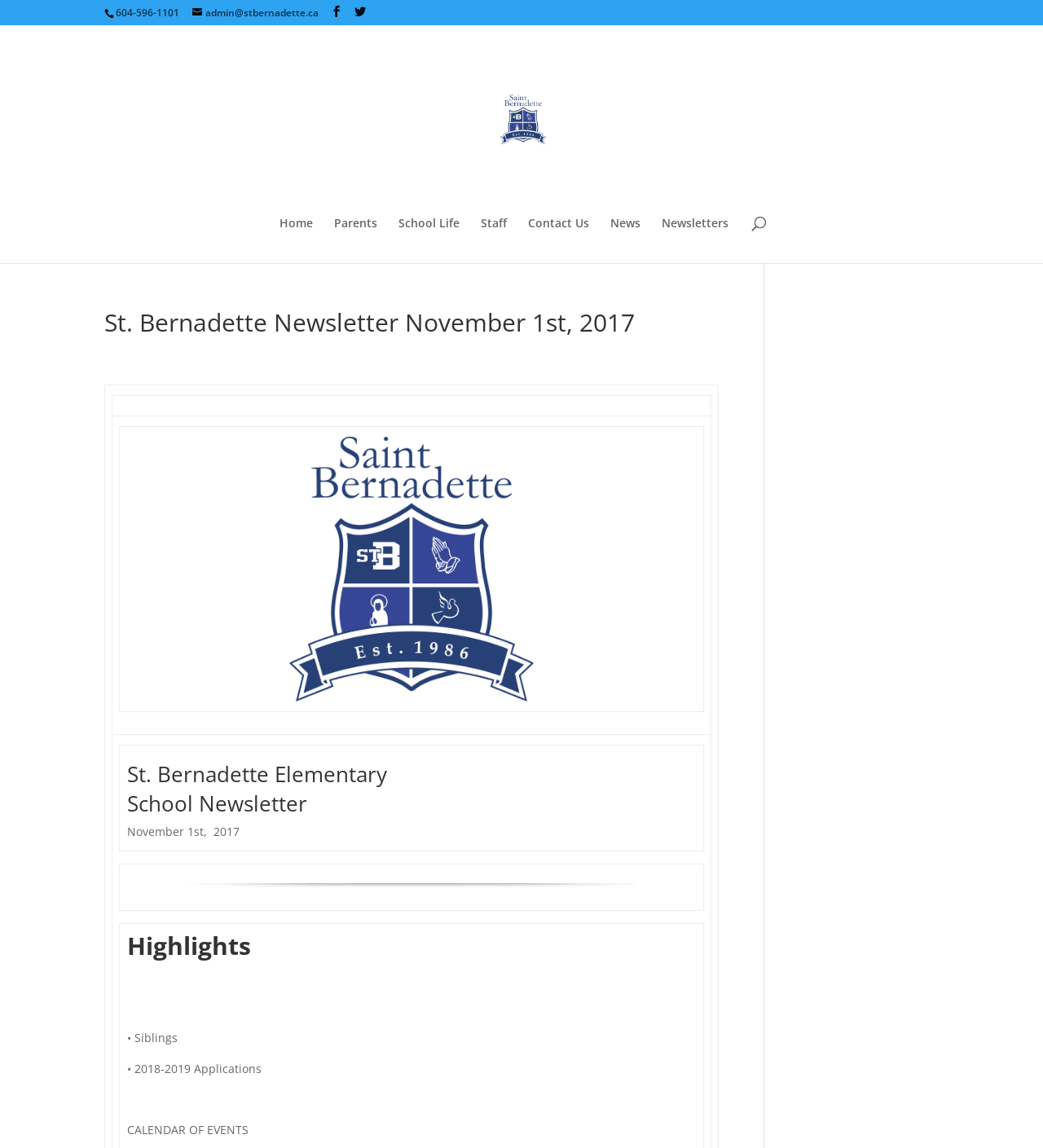Based on the element description Contact Us, identify the bounding box coordinates for the UI element. The coordinates should be in the format (top-left x, top-left y, bottom-right x, bottom-right y) and within the 0 to 1 range.

[0.506, 0.189, 0.564, 0.229]